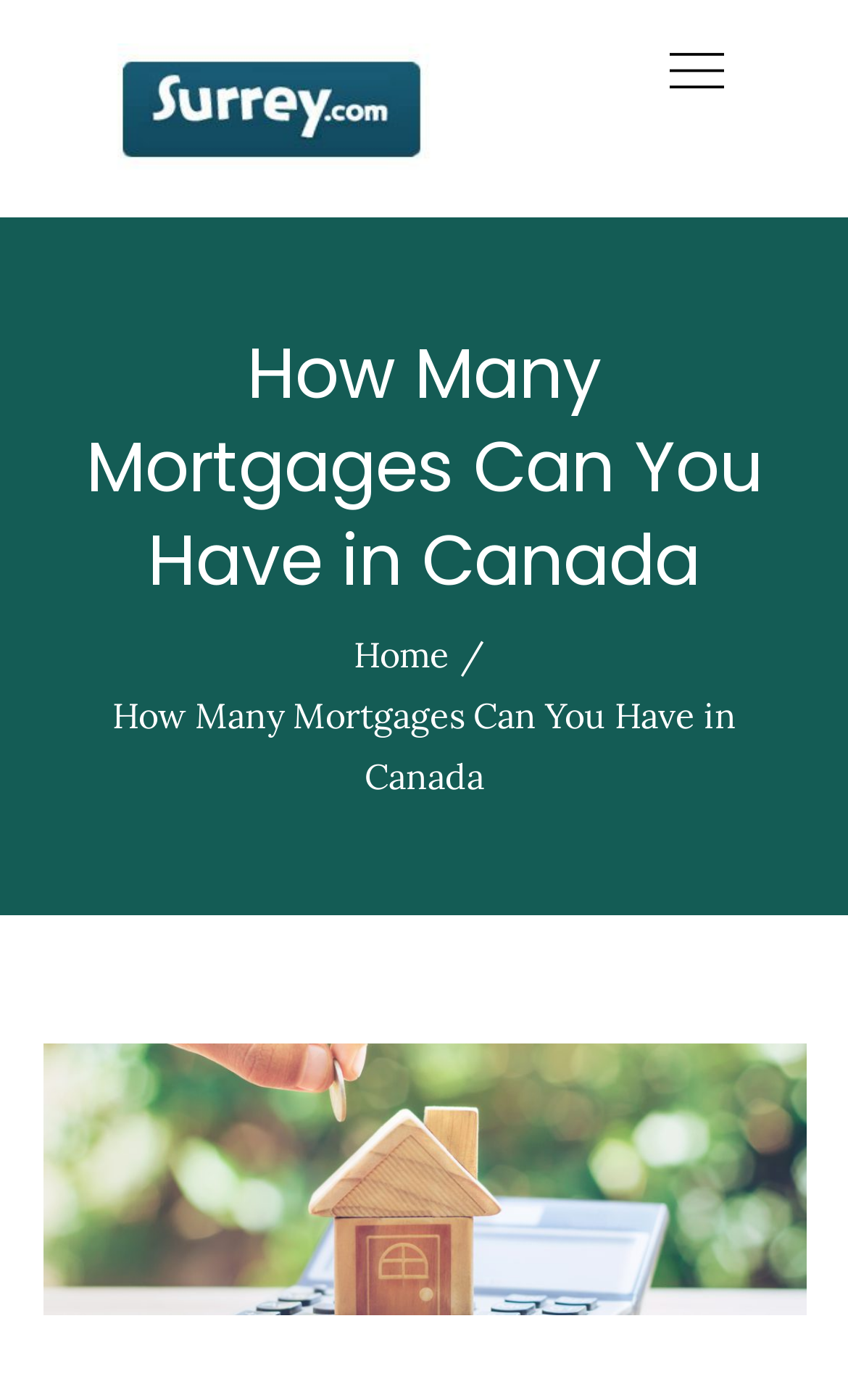Using the provided element description: "Home", determine the bounding box coordinates of the corresponding UI element in the screenshot.

[0.417, 0.451, 0.529, 0.482]